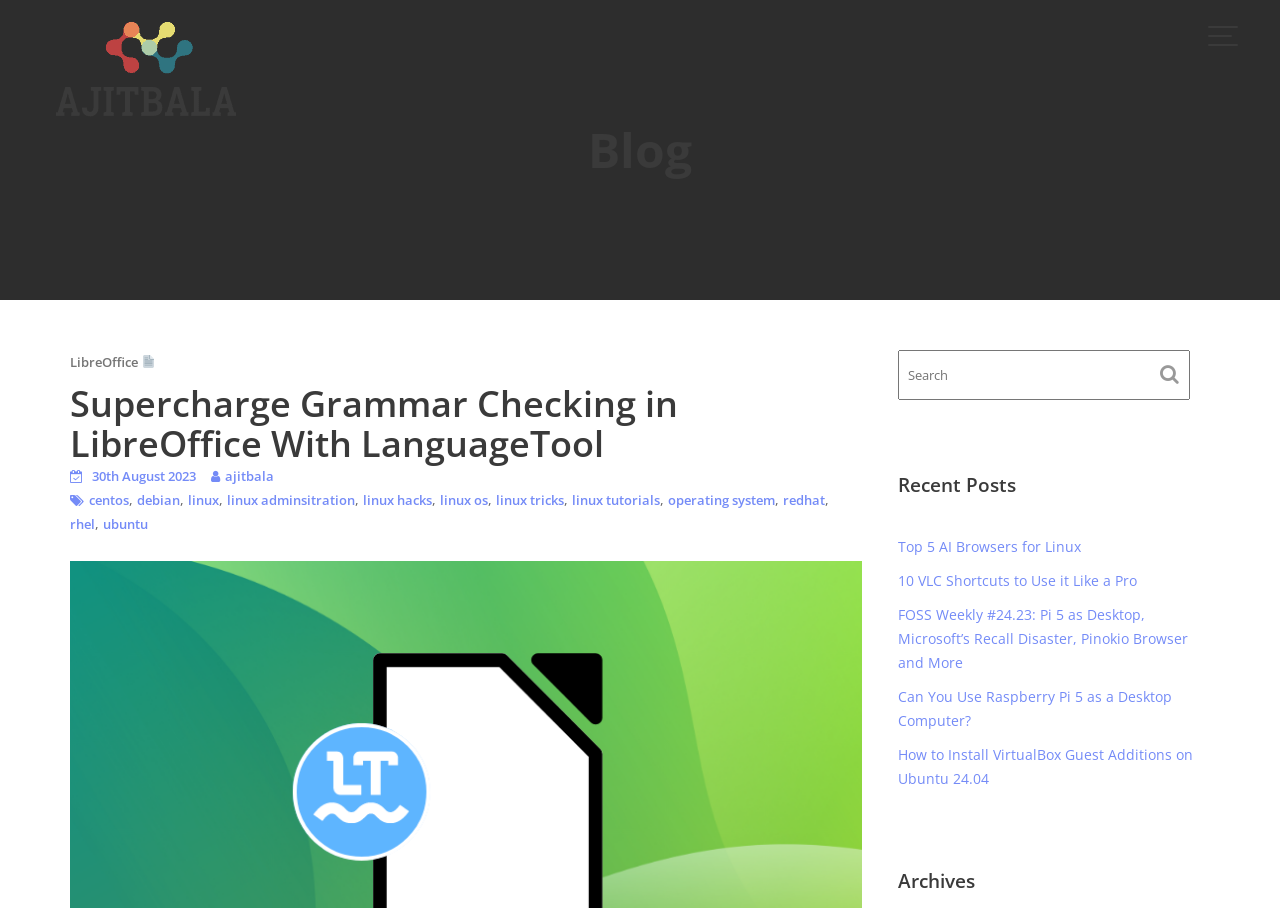Find the bounding box coordinates of the element you need to click on to perform this action: 'Search for something'. The coordinates should be represented by four float values between 0 and 1, in the format [left, top, right, bottom].

[0.702, 0.385, 0.93, 0.441]